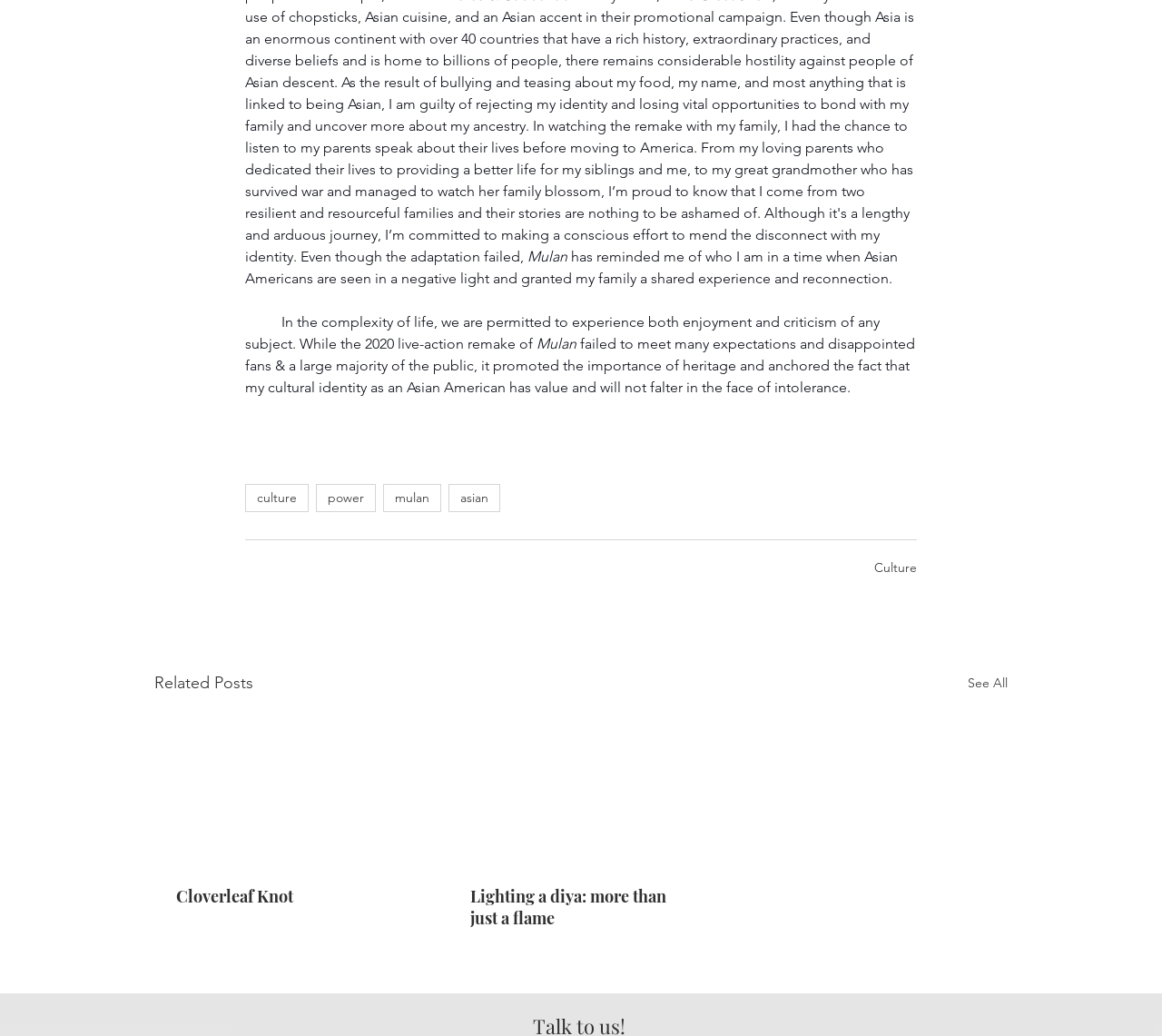Please study the image and answer the question comprehensively:
How many article links are present below the 'Related Posts' section?

There are 2 article links present below the 'Related Posts' section which are extracted from the article elements with IDs 311 and 312.